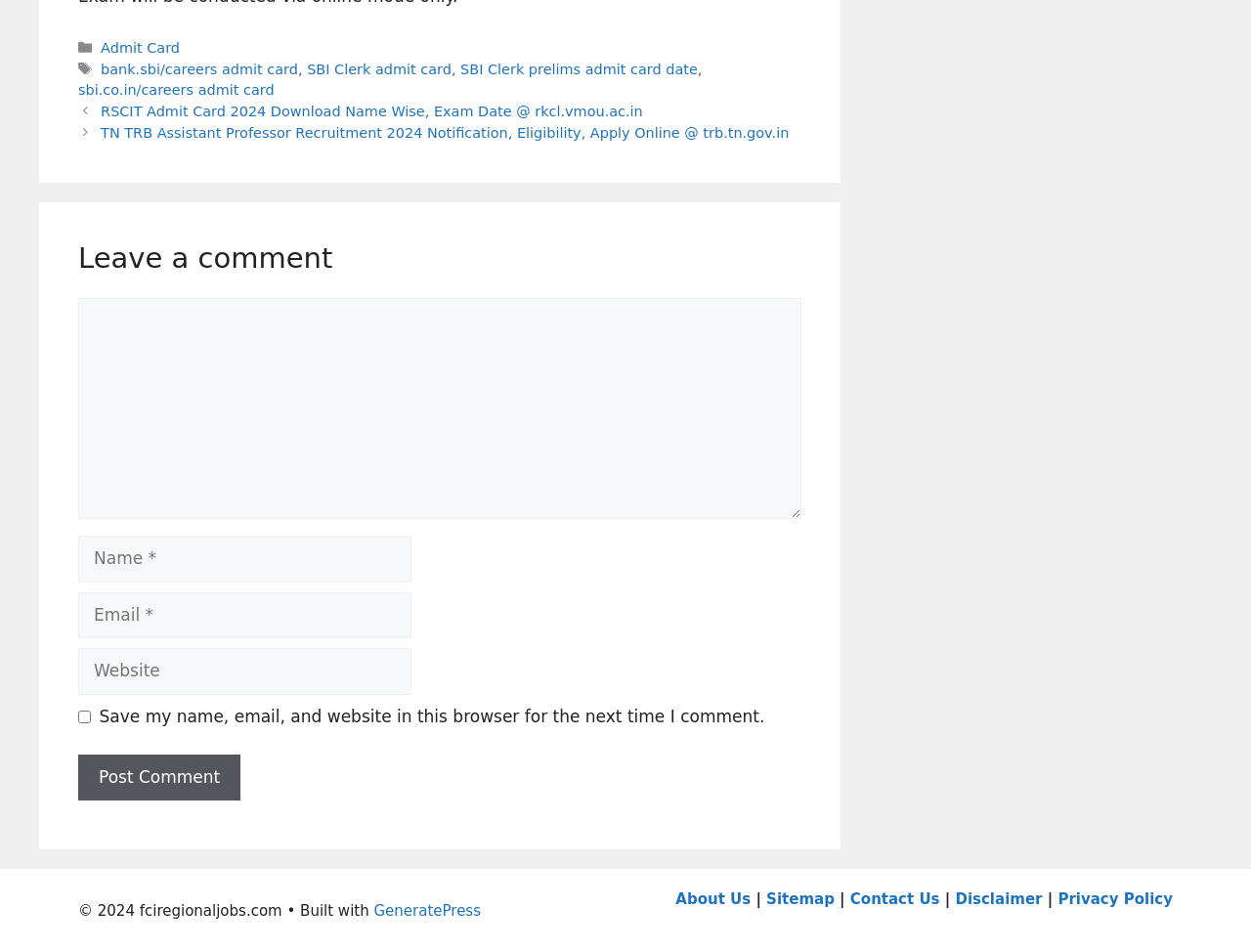Given the description: "Sitemap", determine the bounding box coordinates of the UI element. The coordinates should be formatted as four float numbers between 0 and 1, [left, top, right, bottom].

[0.613, 0.936, 0.667, 0.954]